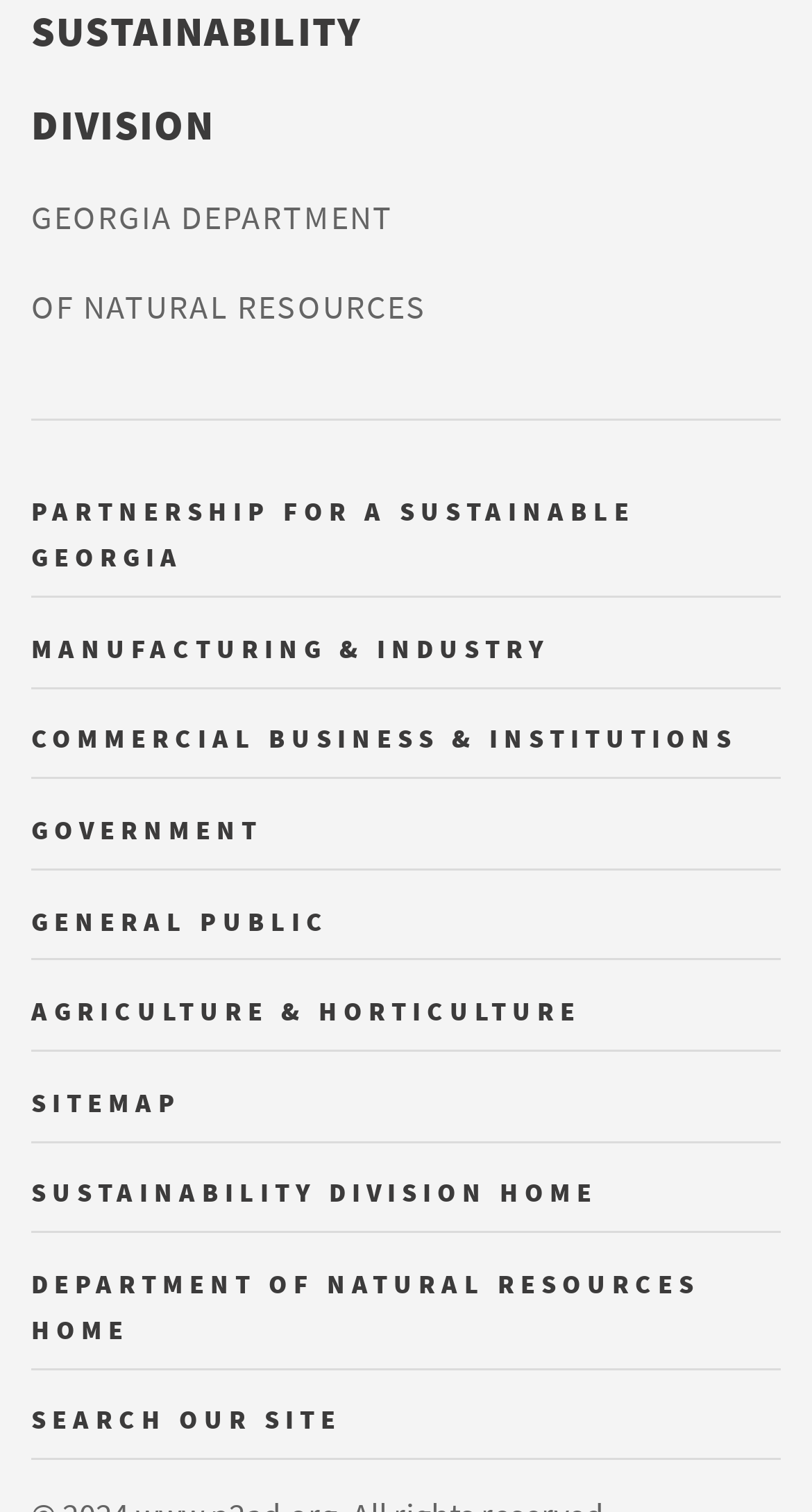Please locate the clickable area by providing the bounding box coordinates to follow this instruction: "explore Manufacturing & Industry".

[0.038, 0.417, 0.677, 0.439]